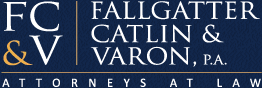Create a detailed narrative of what is happening in the image.

The image features the logo of Fallgatter Catlin & Varon, P.A., a law firm prominently displayed at the top of their website. The logo is characterized by a sophisticated design, showcasing the firm's initials "FC&V" in a stylish font, alongside the full name "FALLGATTER CATLIN & VARON, P.A." beneath it. The text is arranged in a professional manner, conveying a sense of authority and expertise in the legal field. The firm identifies itself as "ATTORNEYS AT LAW," indicating its primary focus on legal services. The color palette used in the logo is in darker shades, contributing to a polished and modern appearance, reflective of their commitment to providing quality legal representation.